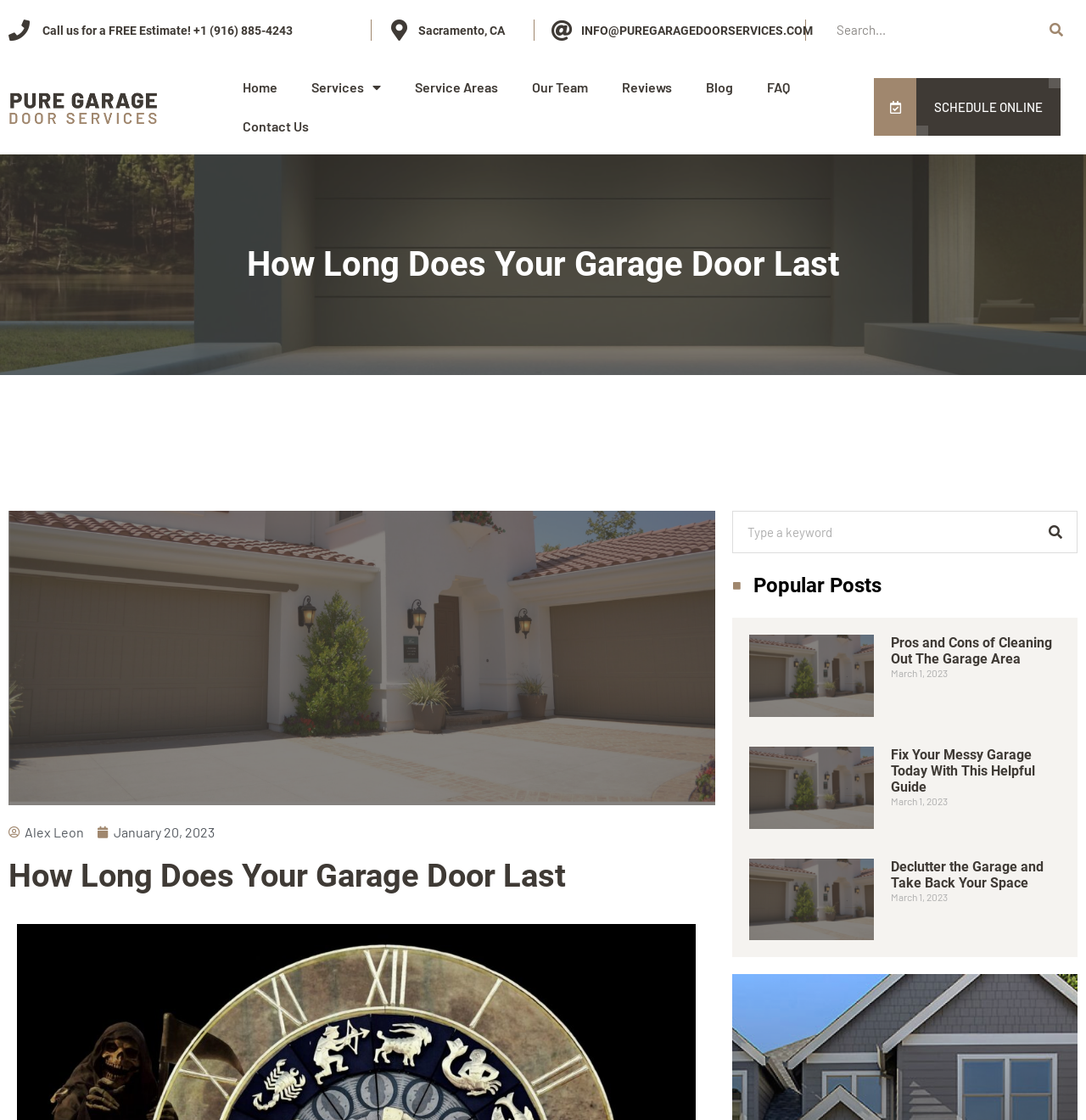Please locate and generate the primary heading on this webpage.

How Long Does Your Garage Door Last